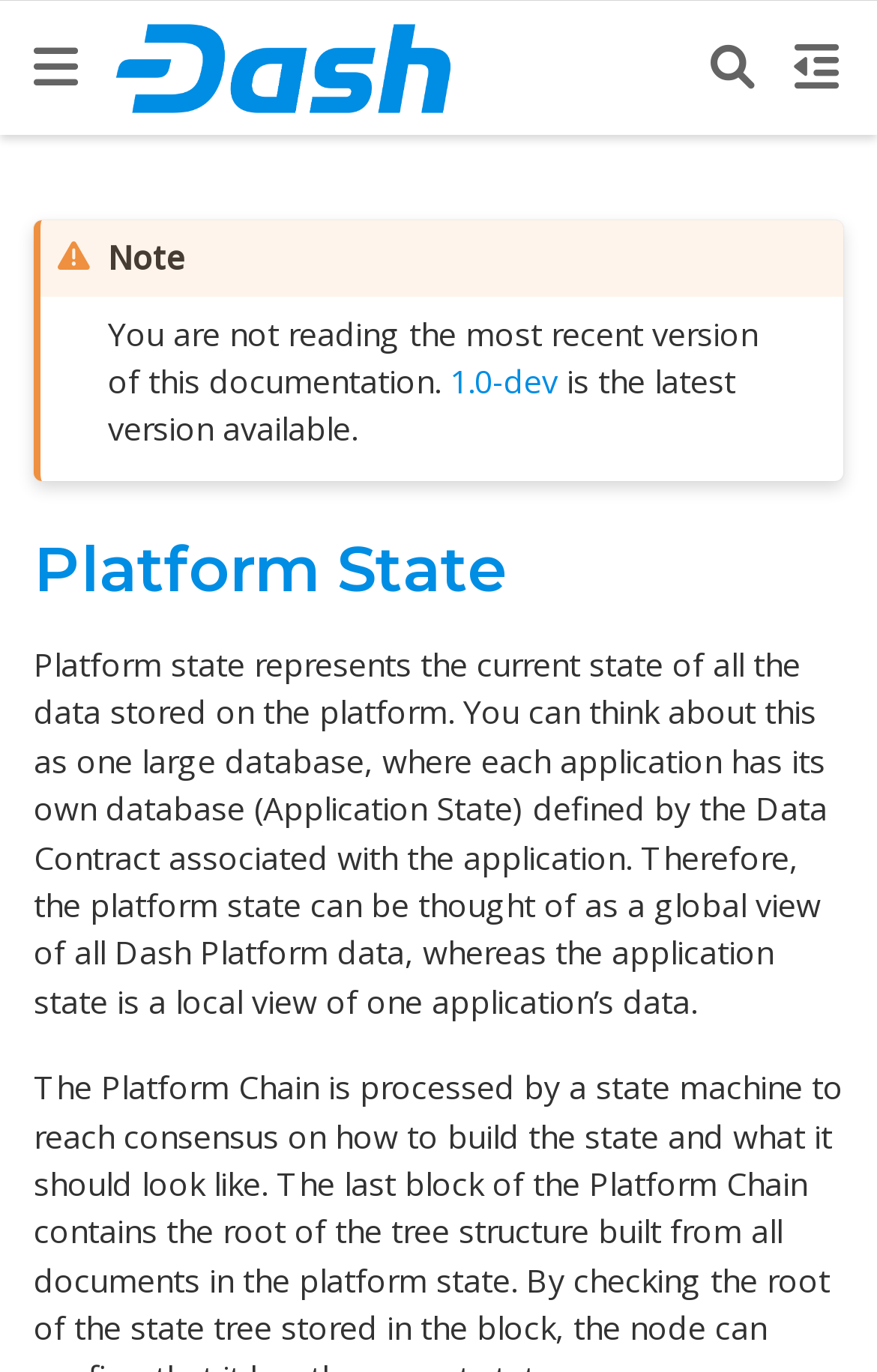What is the current version of the documentation? Observe the screenshot and provide a one-word or short phrase answer.

Not 1.0-dev